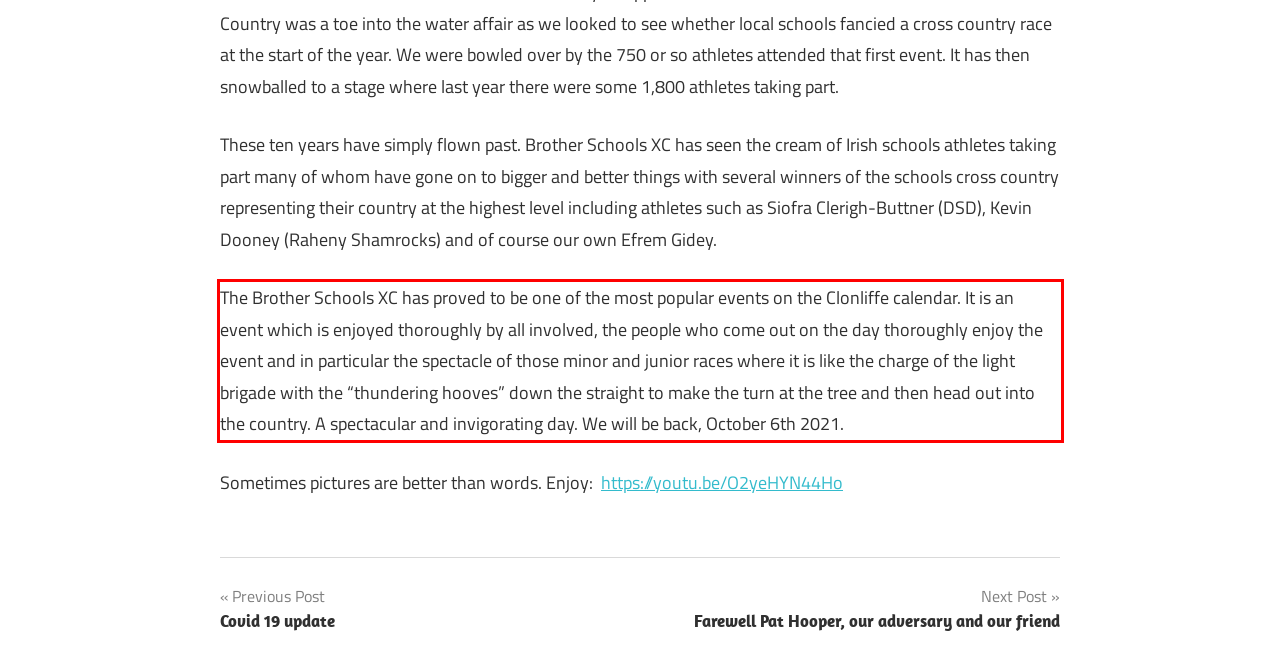Identify the red bounding box in the webpage screenshot and perform OCR to generate the text content enclosed.

The Brother Schools XC has proved to be one of the most popular events on the Clonliffe calendar. It is an event which is enjoyed thoroughly by all involved, the people who come out on the day thoroughly enjoy the event and in particular the spectacle of those minor and junior races where it is like the charge of the light brigade with the “thundering hooves” down the straight to make the turn at the tree and then head out into the country. A spectacular and invigorating day. We will be back, October 6th 2021.